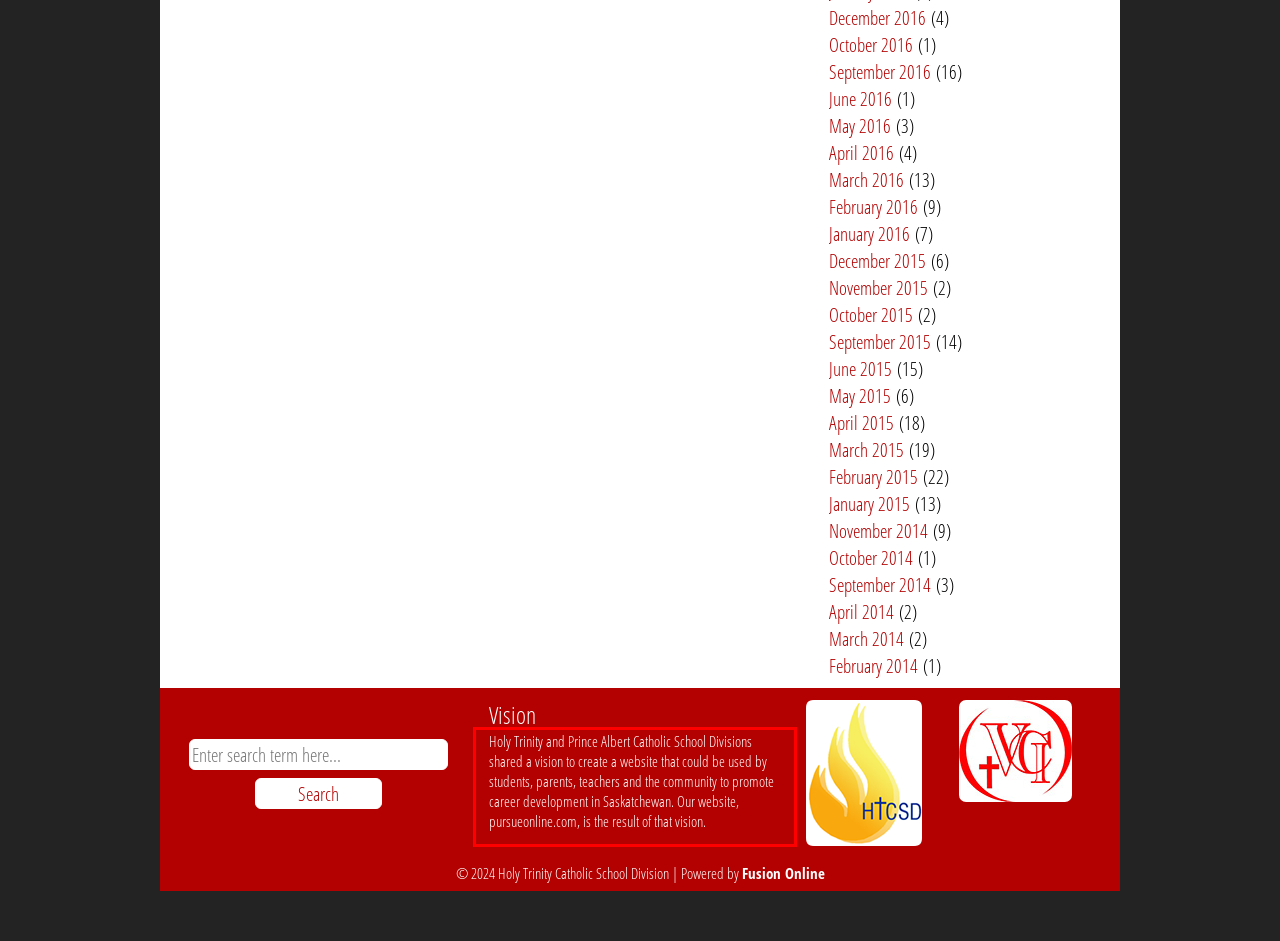Review the webpage screenshot provided, and perform OCR to extract the text from the red bounding box.

Holy Trinity and Prince Albert Catholic School Divisions shared a vision to create a website that could be used by students, parents, teachers and the community to promote career development in Saskatchewan. Our website, pursueonline.com, is the result of that vision.